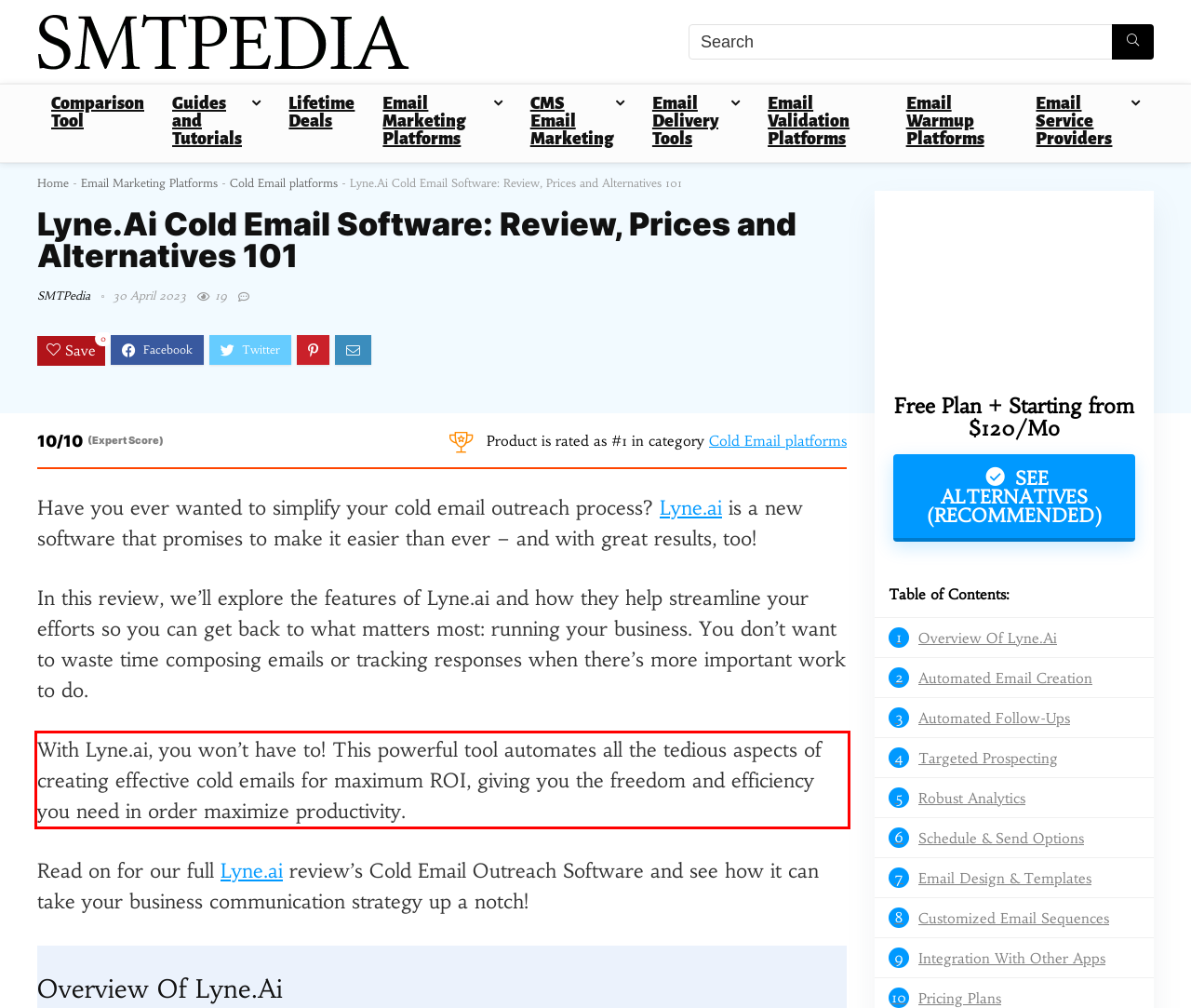Identify and extract the text within the red rectangle in the screenshot of the webpage.

With Lyne.ai, you won’t have to! This powerful tool automates all the tedious aspects of creating effective cold emails for maximum ROI, giving you the freedom and efficiency you need in order maximize productivity.